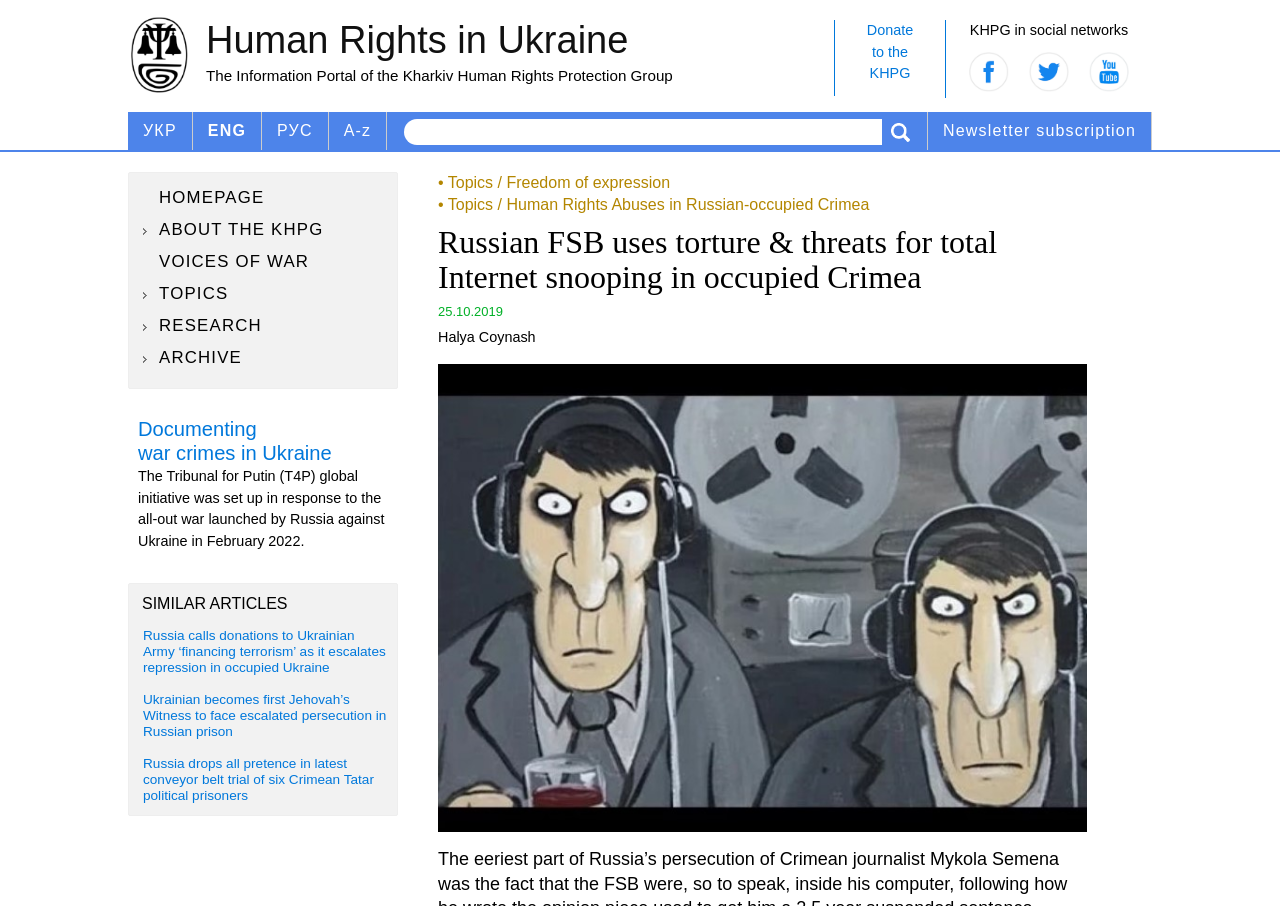Locate the bounding box coordinates of the UI element described by: "РУС". Provide the coordinates as four float numbers between 0 and 1, formatted as [left, top, right, bottom].

[0.205, 0.124, 0.256, 0.166]